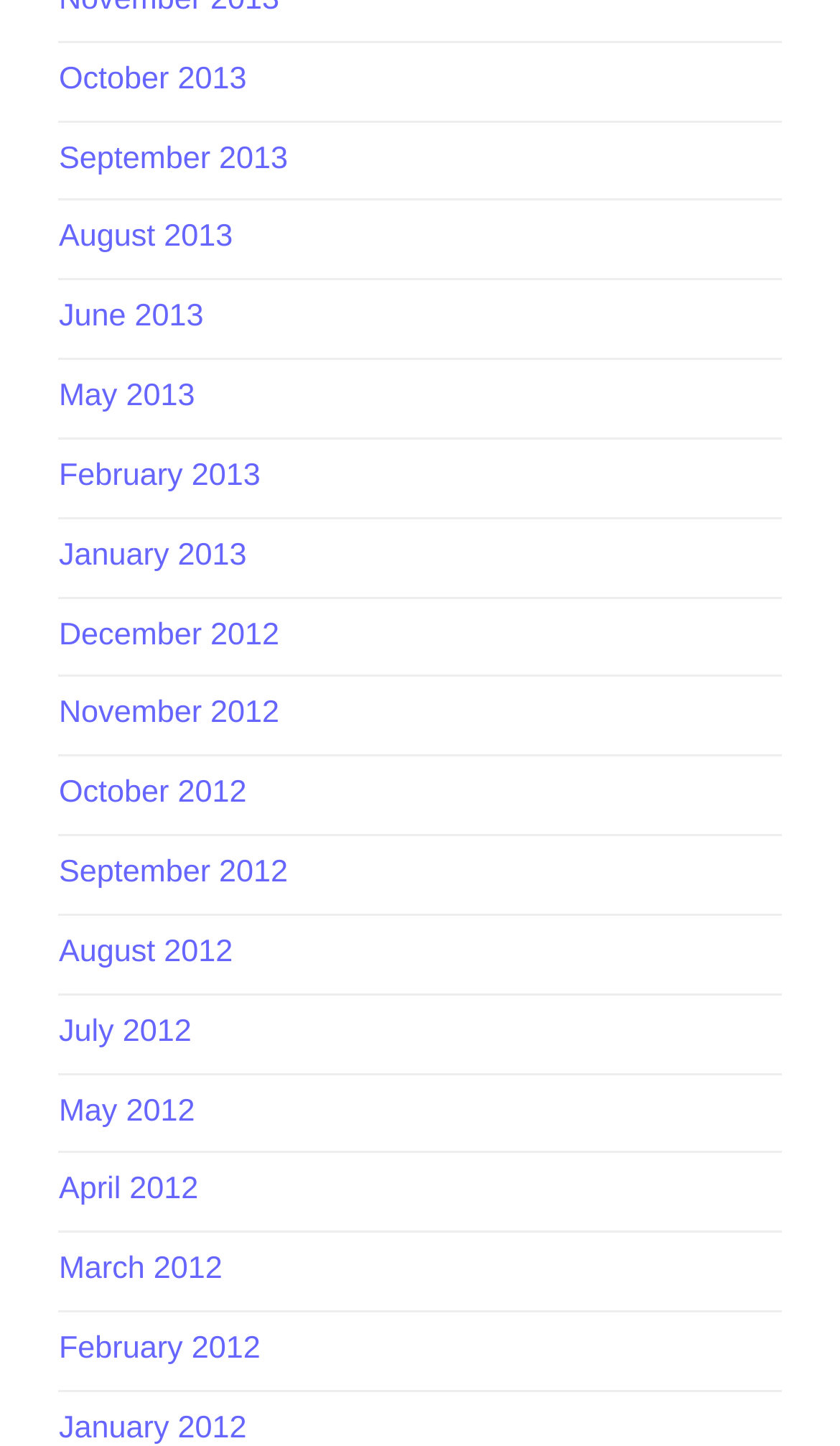How many links are there in the first row?
Please answer the question with a detailed response using the information from the screenshot.

I analyzed the bounding box coordinates of the links and found that the first four links (October 2013 to June 2013) have similar y1 and y2 coordinates, indicating they are in the same row.